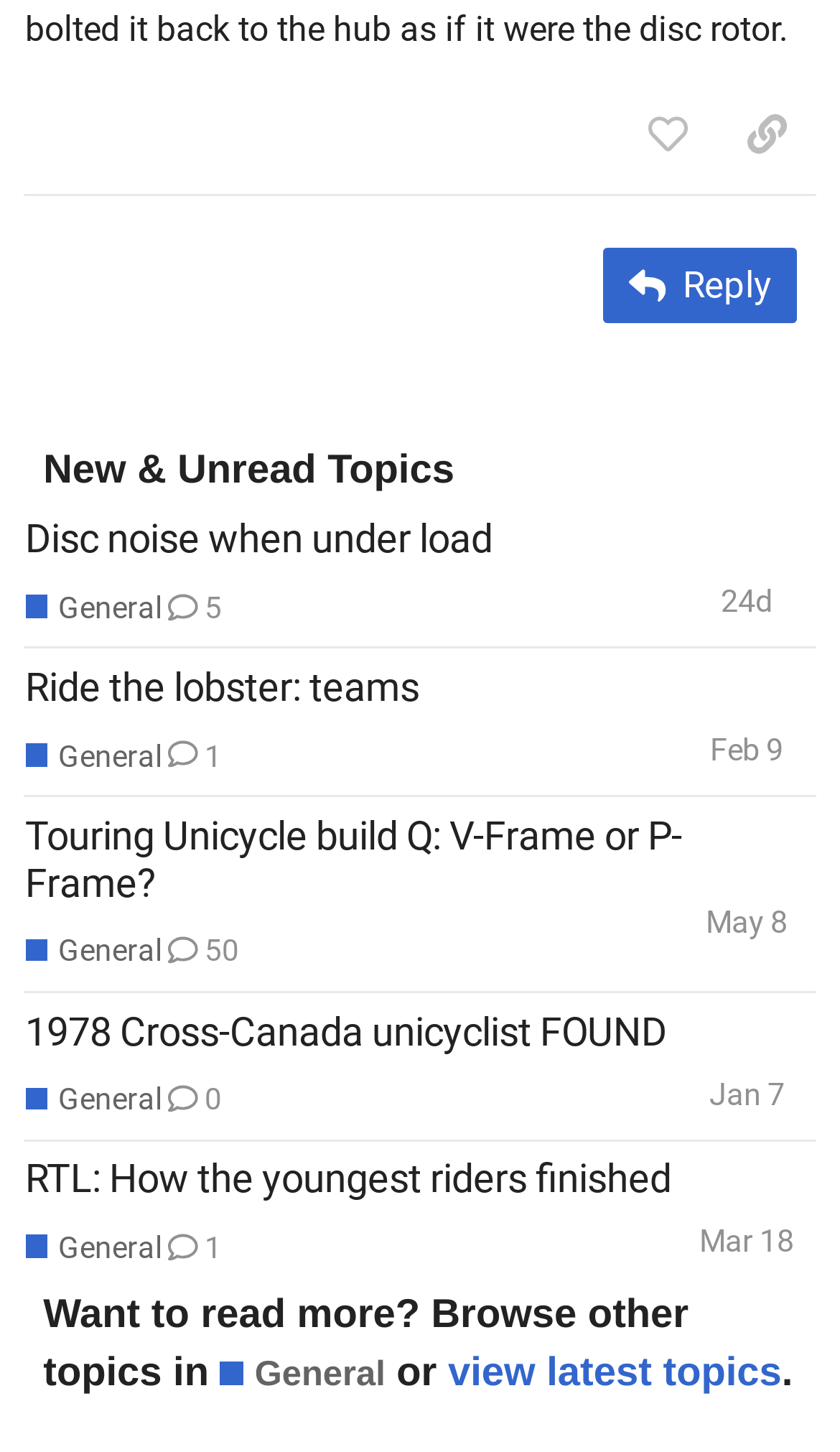Carefully observe the image and respond to the question with a detailed answer:
How many replies does the post 'Ride the lobster: teams' have?

I examined the gridcell element containing the post 'Ride the lobster: teams' and found a link element with the text '1', which indicates the number of replies.